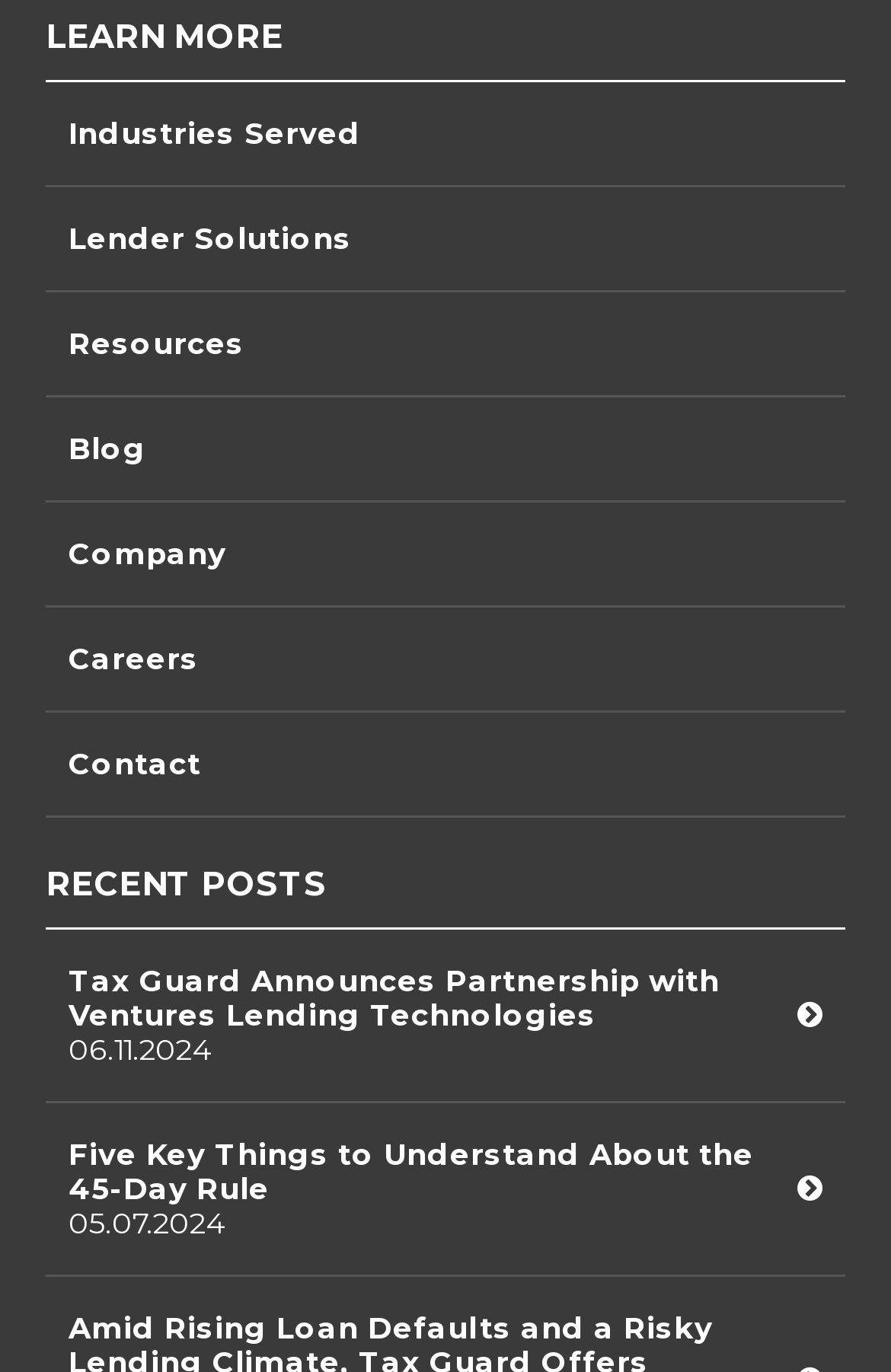Provide a short answer using a single word or phrase for the following question: 
How many links are there in the main navigation?

7